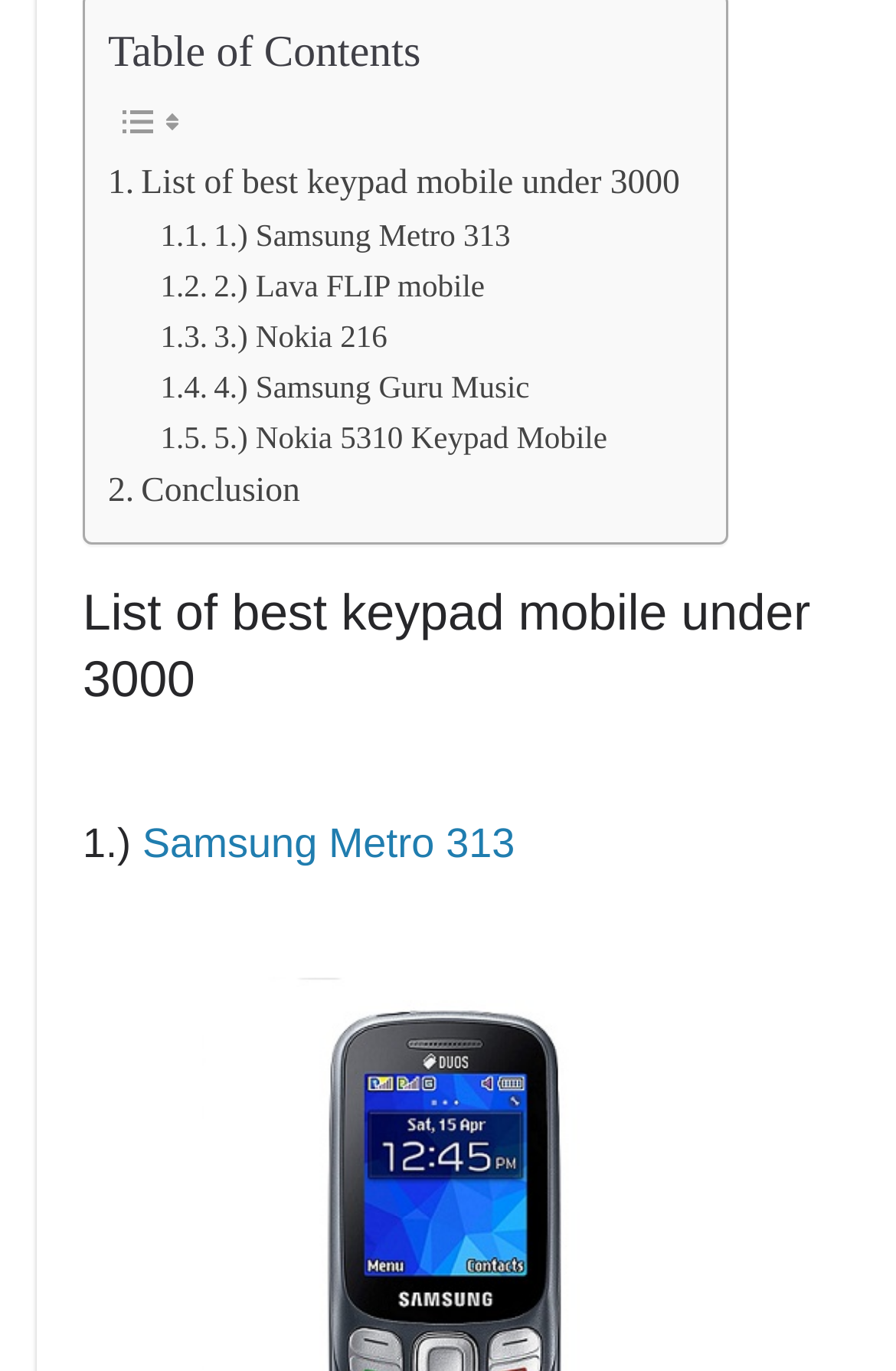What is the last section of the webpage?
Based on the visual, give a brief answer using one word or a short phrase.

Conclusion